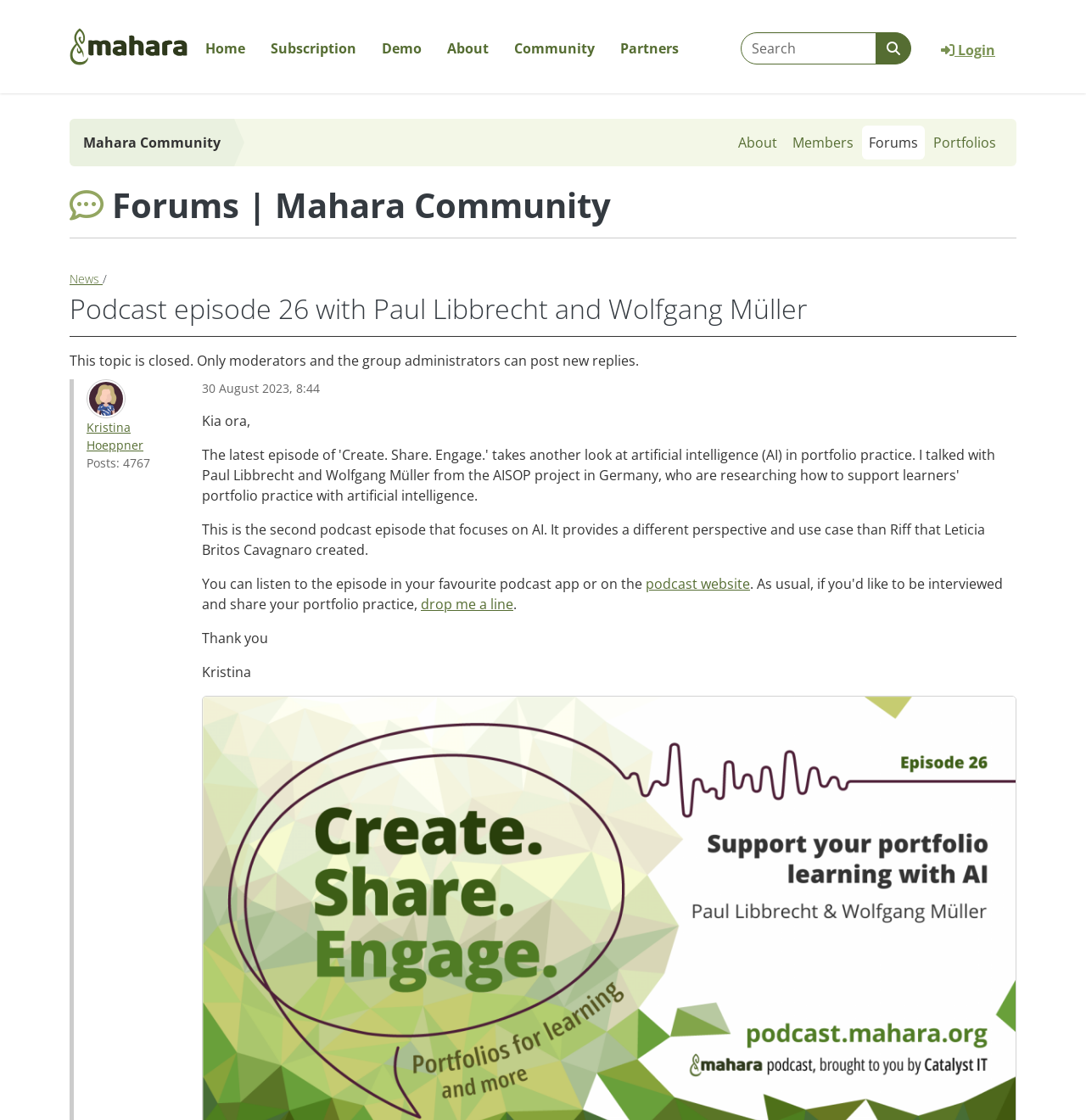Please find the bounding box coordinates of the section that needs to be clicked to achieve this instruction: "Login to the system".

[0.847, 0.028, 0.936, 0.061]